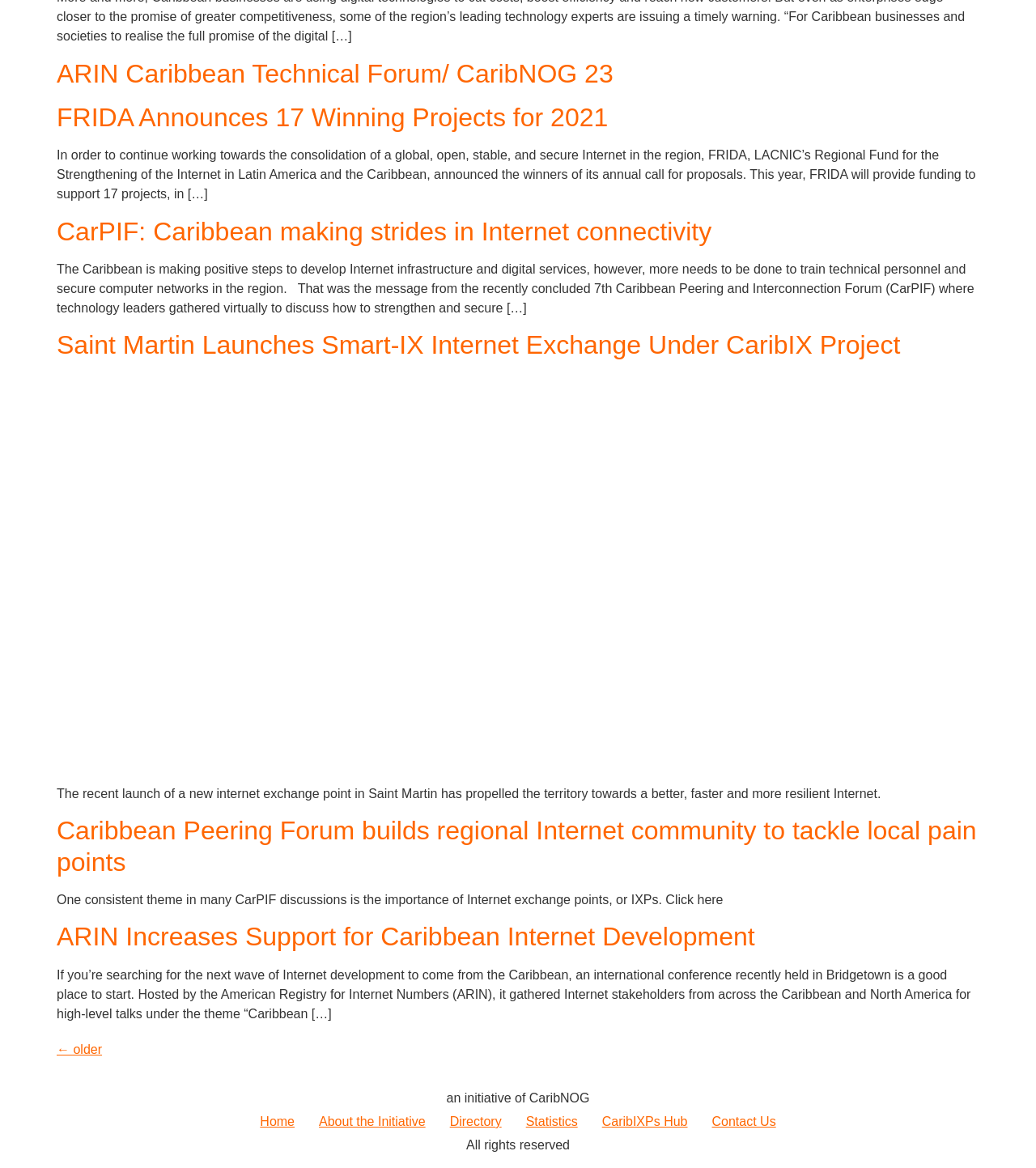Identify the bounding box coordinates of the section to be clicked to complete the task described by the following instruction: "Click the link to read about CarPIF: Caribbean making strides in Internet connectivity". The coordinates should be four float numbers between 0 and 1, formatted as [left, top, right, bottom].

[0.055, 0.186, 0.687, 0.21]